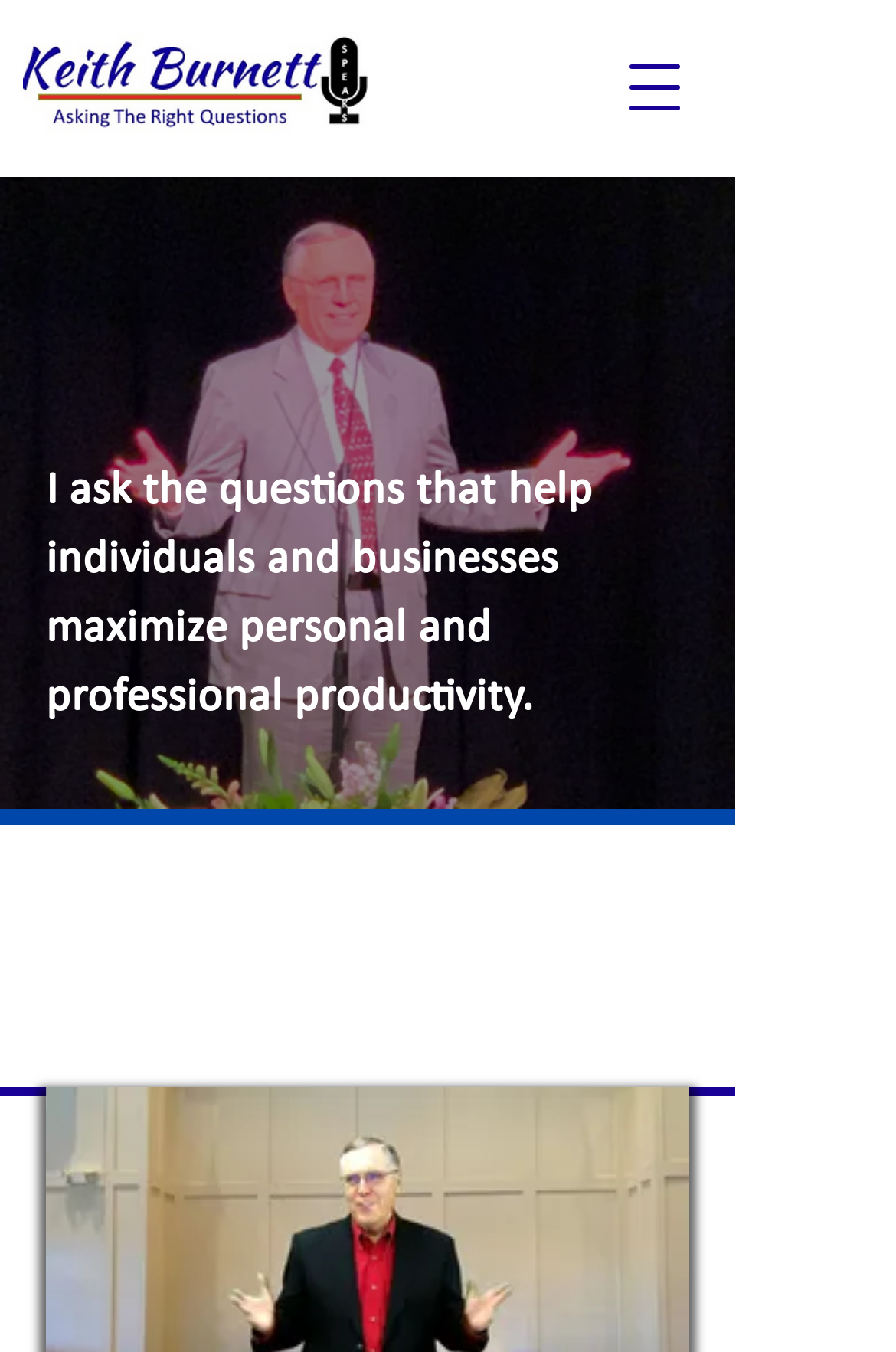Identify and generate the primary title of the webpage.

Questions That Transform – Making a difference in personal and business productivity